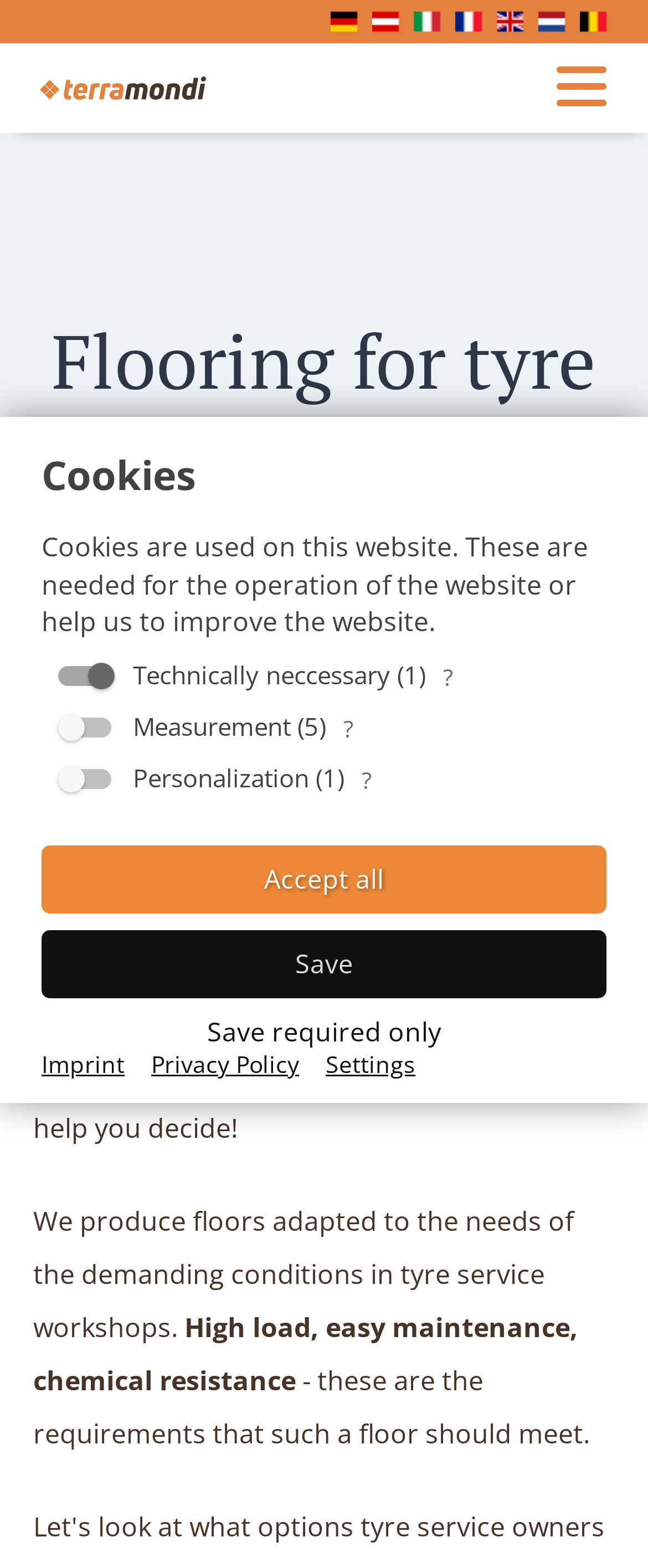Utilize the details in the image to thoroughly answer the following question: What is the purpose of the floors produced by terramondi?

Based on the webpage content, it is clear that terramondi produces floors adapted to the needs of the demanding conditions in tyre service workshops. The text mentions 'Do you own a tyre service workshop? Are you planning a refurbishment? Are you wondering which floor would be the best? If so, we can help you decide!' which indicates that the floors are intended for use in tyre service workshops.